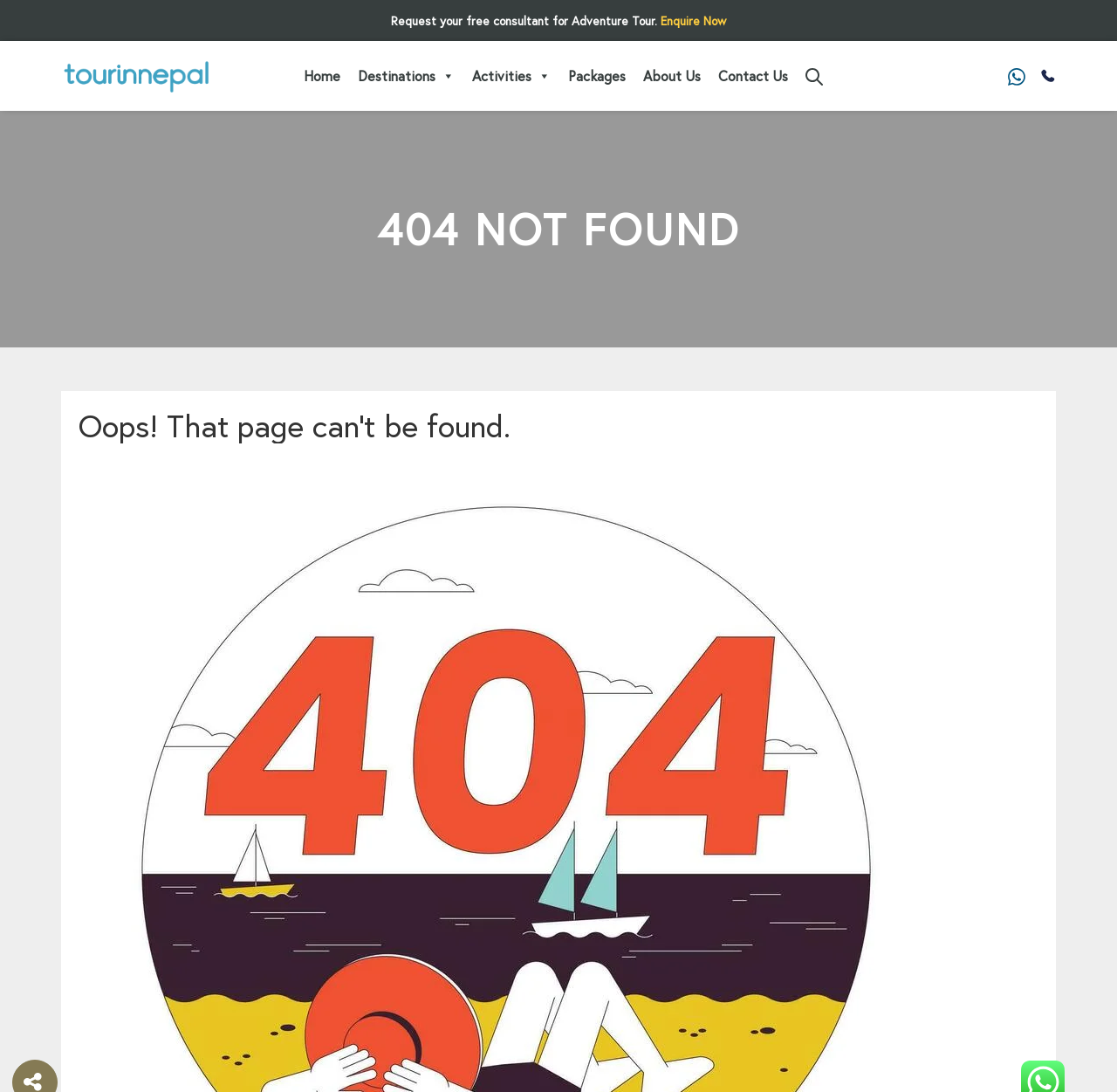Extract the bounding box coordinates of the UI element described: "Contact Us". Provide the coordinates in the format [left, top, right, bottom] with values ranging from 0 to 1.

[0.635, 0.054, 0.713, 0.086]